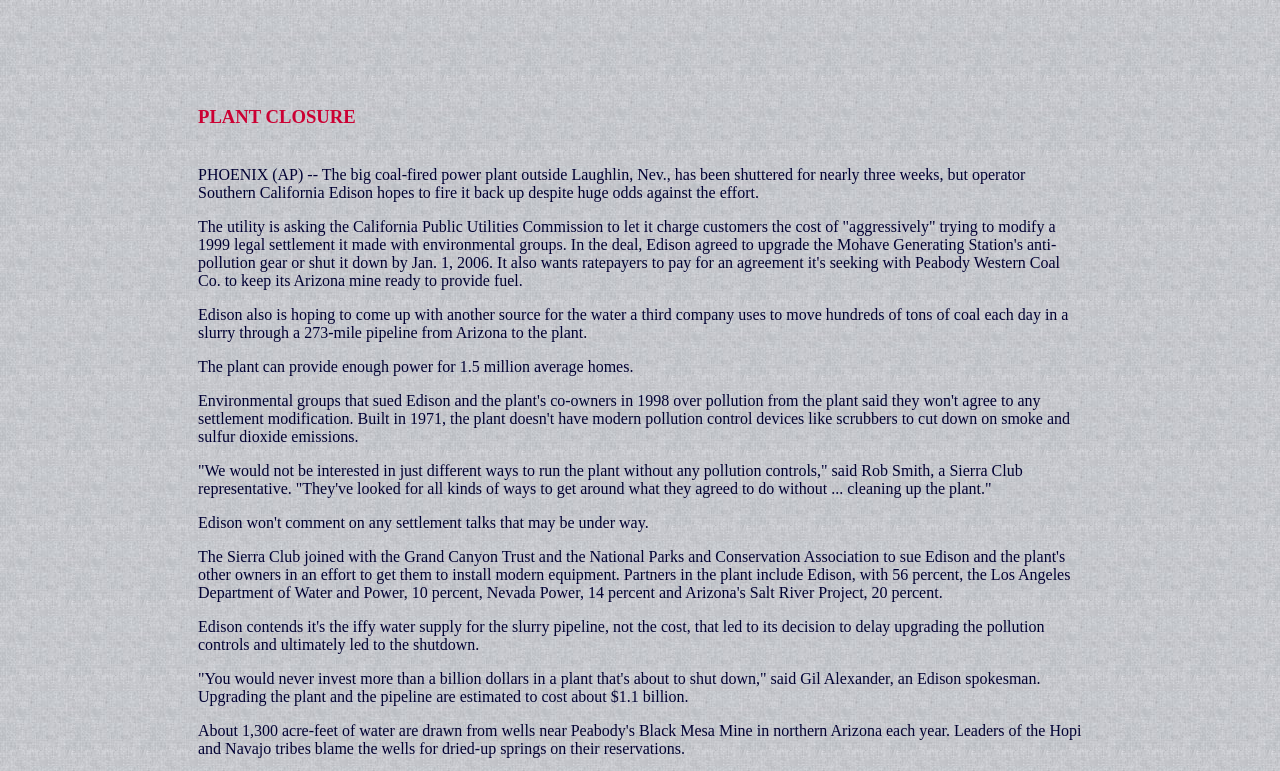Generate a comprehensive description of the webpage.

The webpage is about the Mohave Generating Station closure and Edison's plans. At the top, there is a title "Mohave Plant Closure" in a prominent position. Below the title, there is a table with three rows. The first row is empty, while the second row contains the text "PLANT CLOSURE" in the left column, and an empty cell in the right column. The third row is also empty. The table takes up most of the width of the page, but only a small portion of the height.